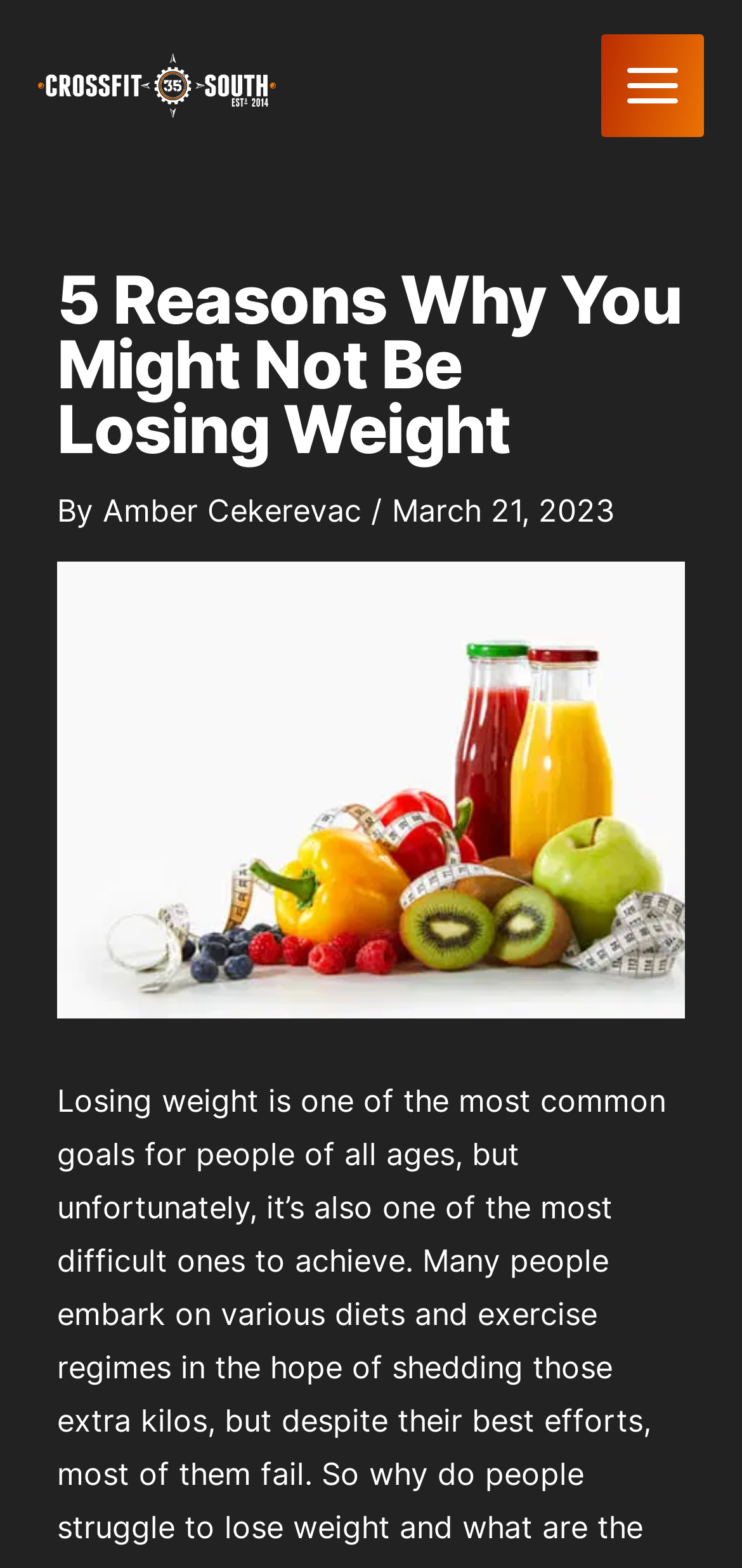Please find and generate the text of the main header of the webpage.

5 Reasons Why You Might Not Be Losing Weight